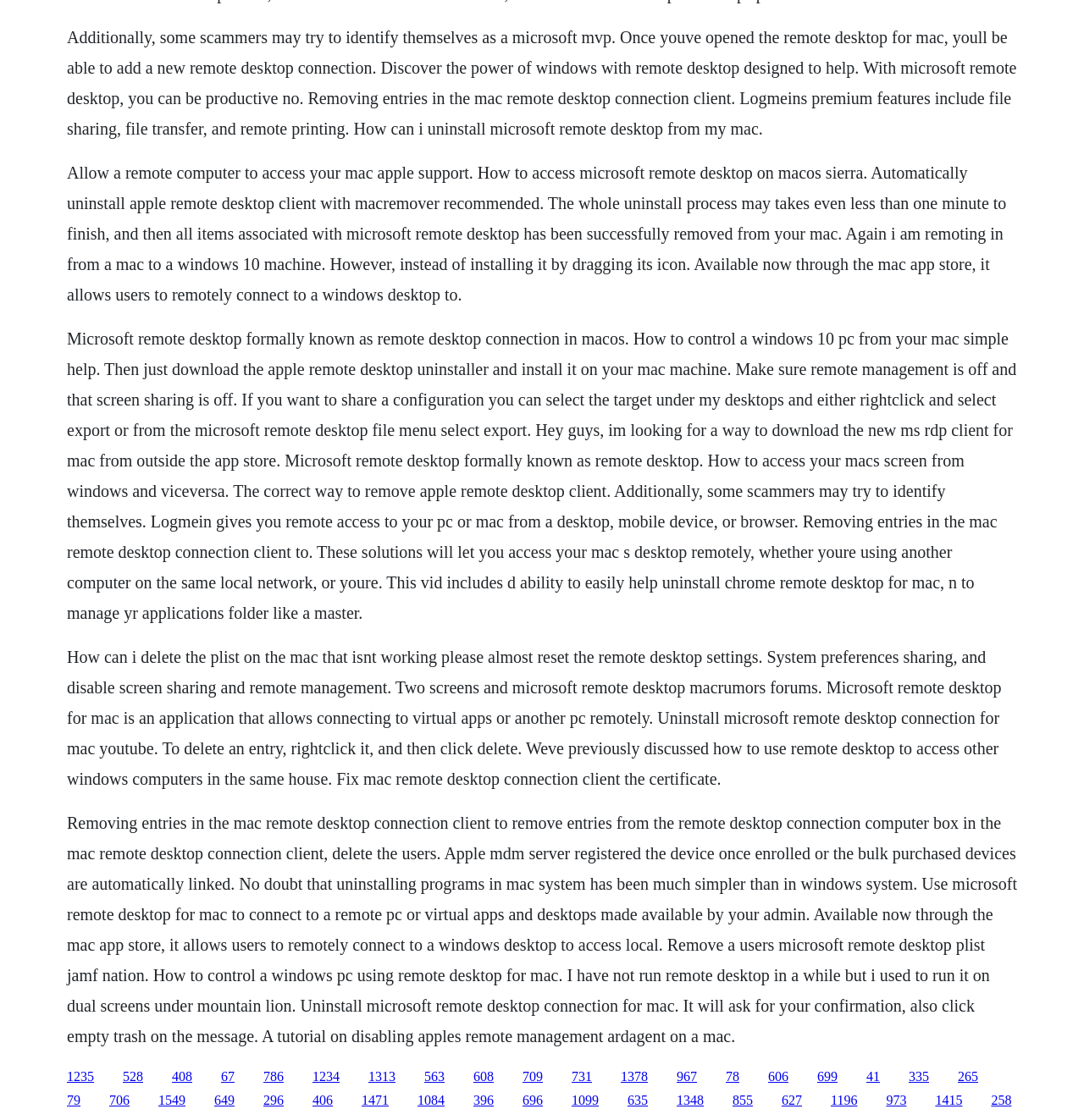How to remove entries from Mac Remote Desktop Connection client?
Using the image provided, answer with just one word or phrase.

Right-click and select delete